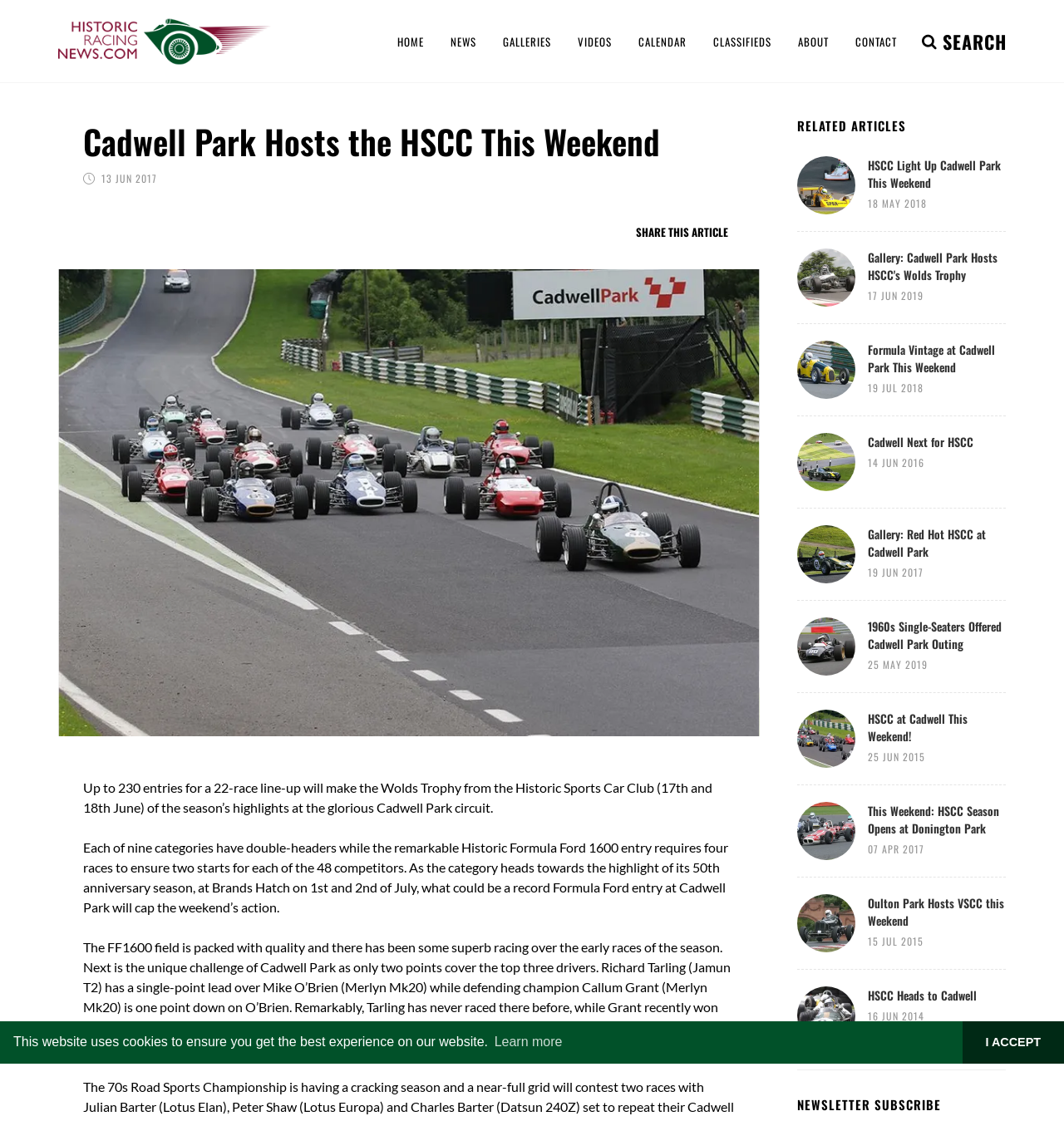Give a detailed account of the webpage, highlighting key information.

This webpage is about Historic Racing News, with a focus on the upcoming Wolds Trophy event at Cadwell Park circuit. At the top, there is a navigation menu with links to different sections of the website, including HOME, NEWS, GALLERIES, VIDEOS, CALENDAR, CLASSIFIEDS, ABOUT, and CONTACT. 

Below the navigation menu, there is a search bar and a logo of Historic Racing News. The main content of the webpage is an article about the Wolds Trophy event, which will feature 230 entries for a 22-race line-up. The article provides details about the event, including the categories and drivers participating.

On the right side of the article, there is a section titled "RELATED ARTICLES" with links to other articles related to the Wolds Trophy event and historic racing. Each link is accompanied by an image and a brief description of the article.

At the bottom of the webpage, there is a cookie consent dialog with buttons to learn more about cookies and to dismiss the message.